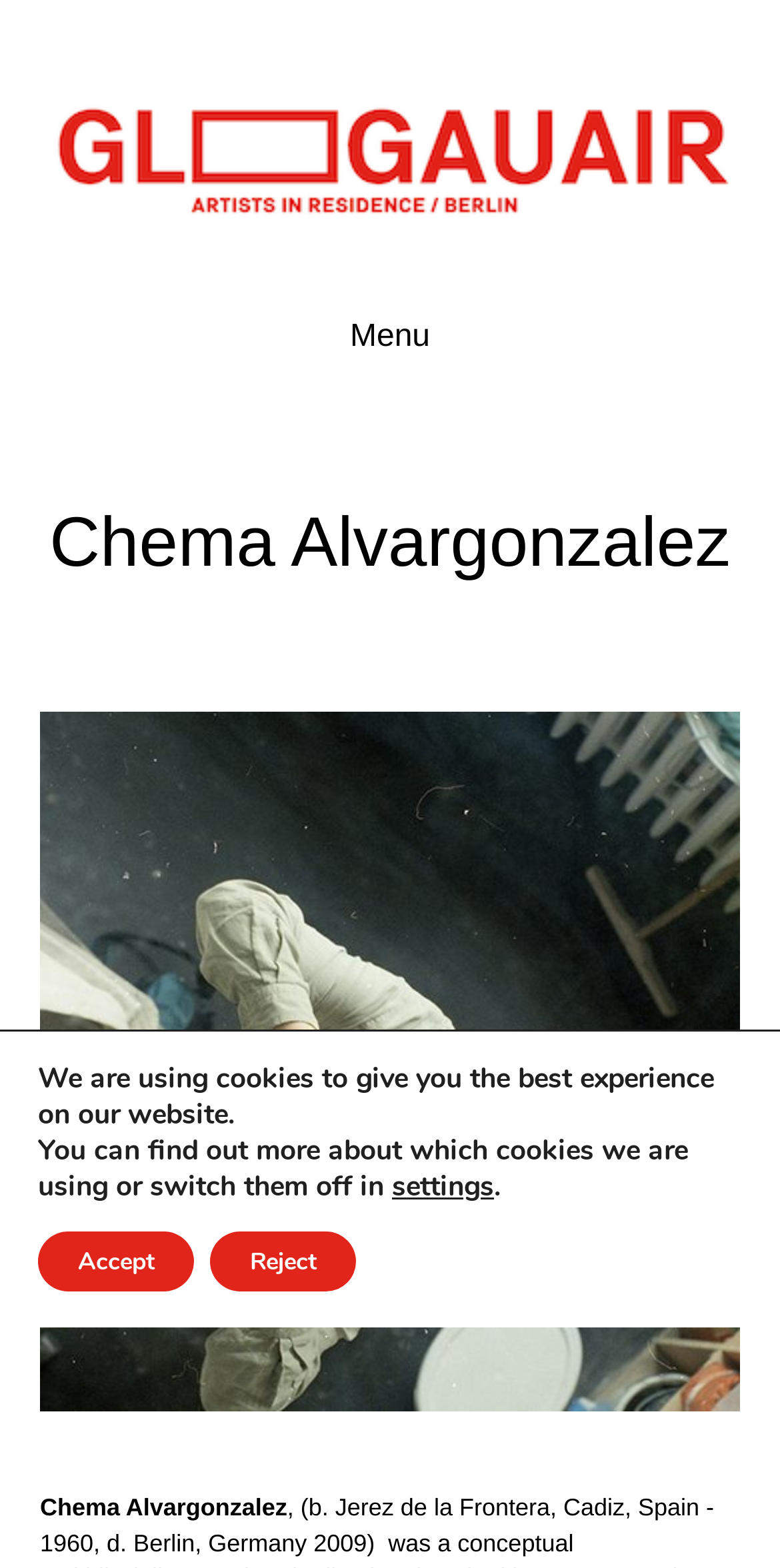Using the details from the image, please elaborate on the following question: How many buttons are in the header menu?

The header menu has a button with the text 'Menu' which is a child element of the navigation element with the text 'Header Menu'. There is only one button in the header menu.